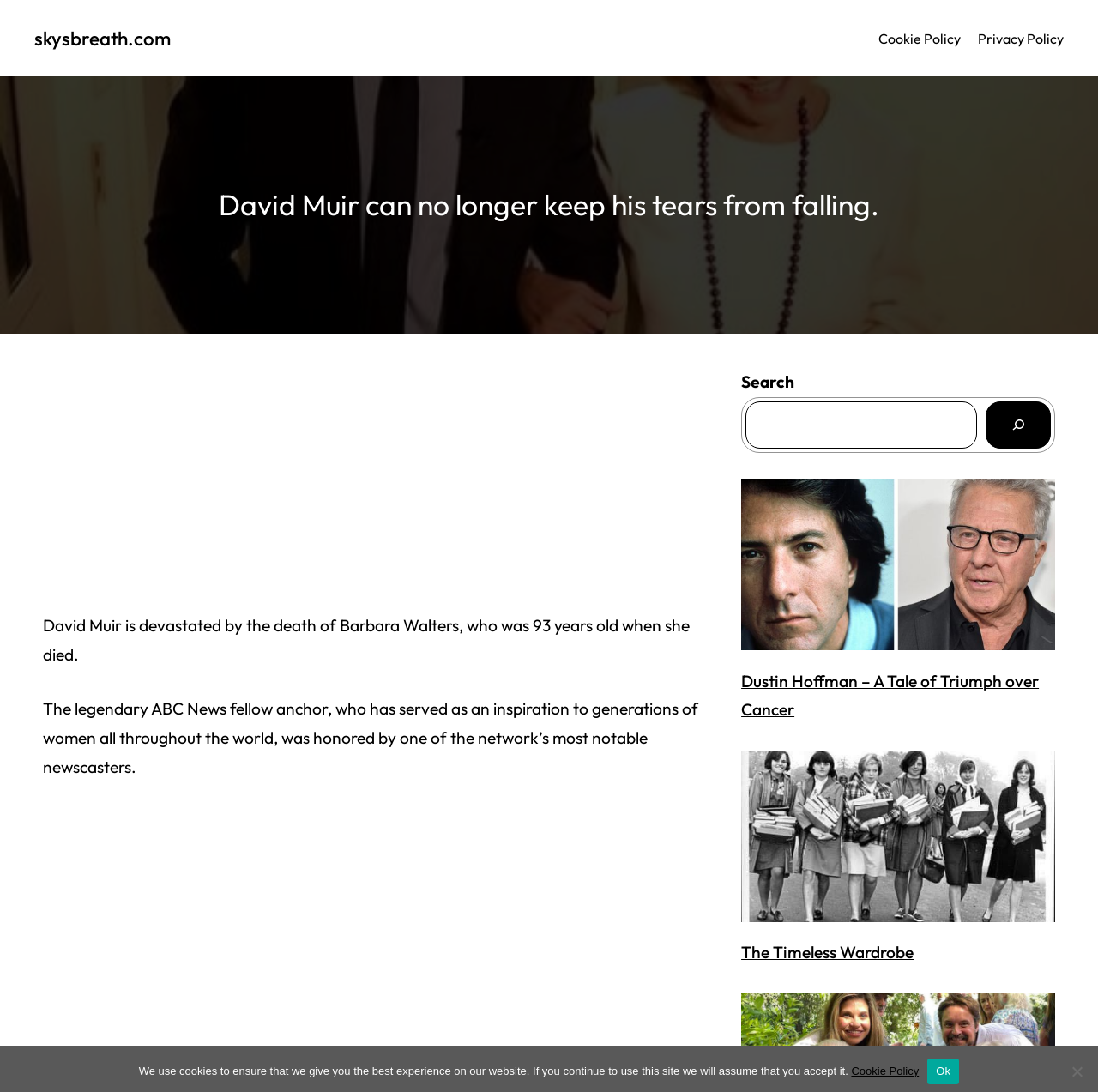What is the position of the menu?
Based on the screenshot, answer the question with a single word or phrase.

Top right